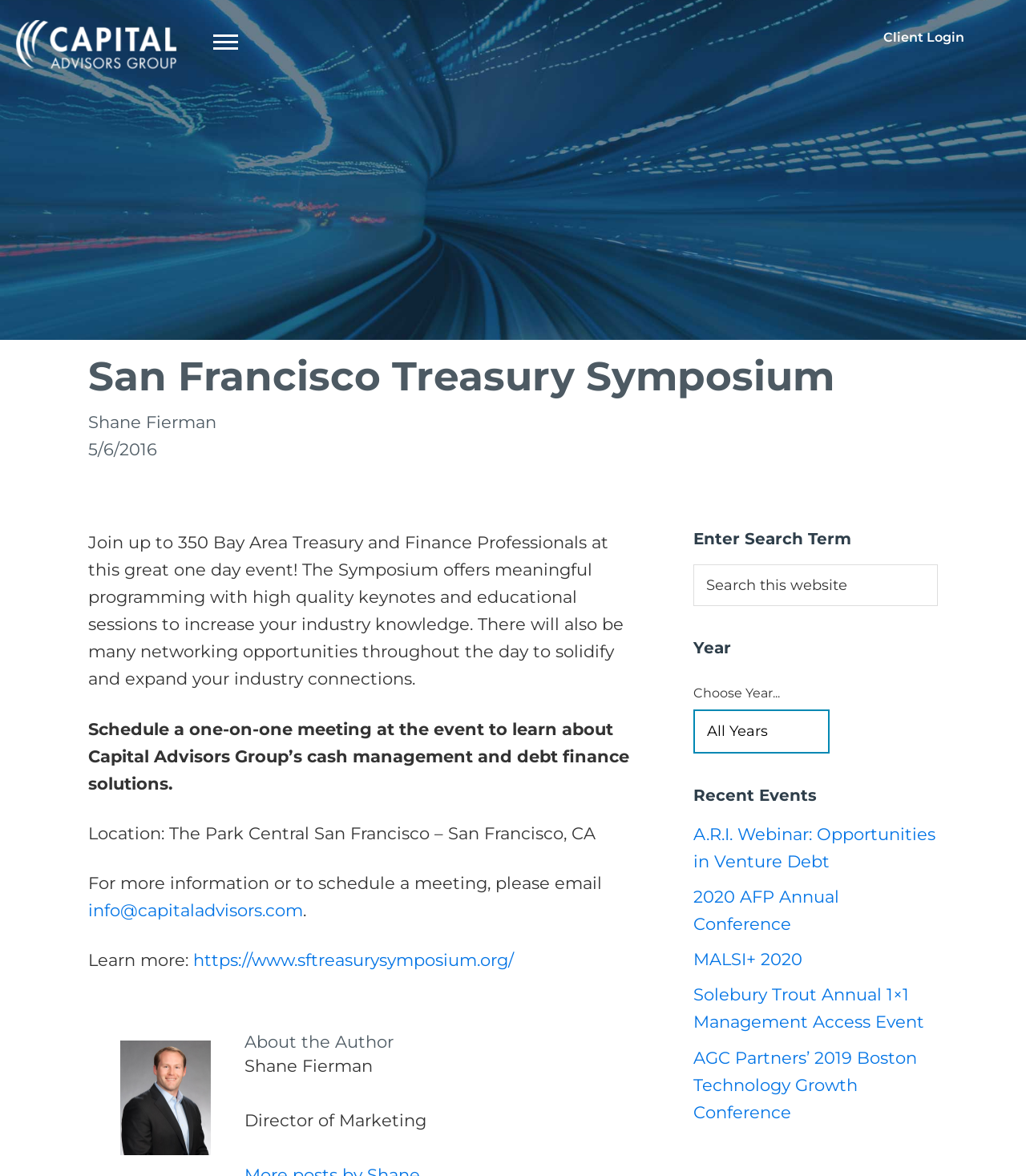Identify the bounding box of the UI element that matches this description: "MALSI+ 2020".

[0.675, 0.807, 0.782, 0.824]